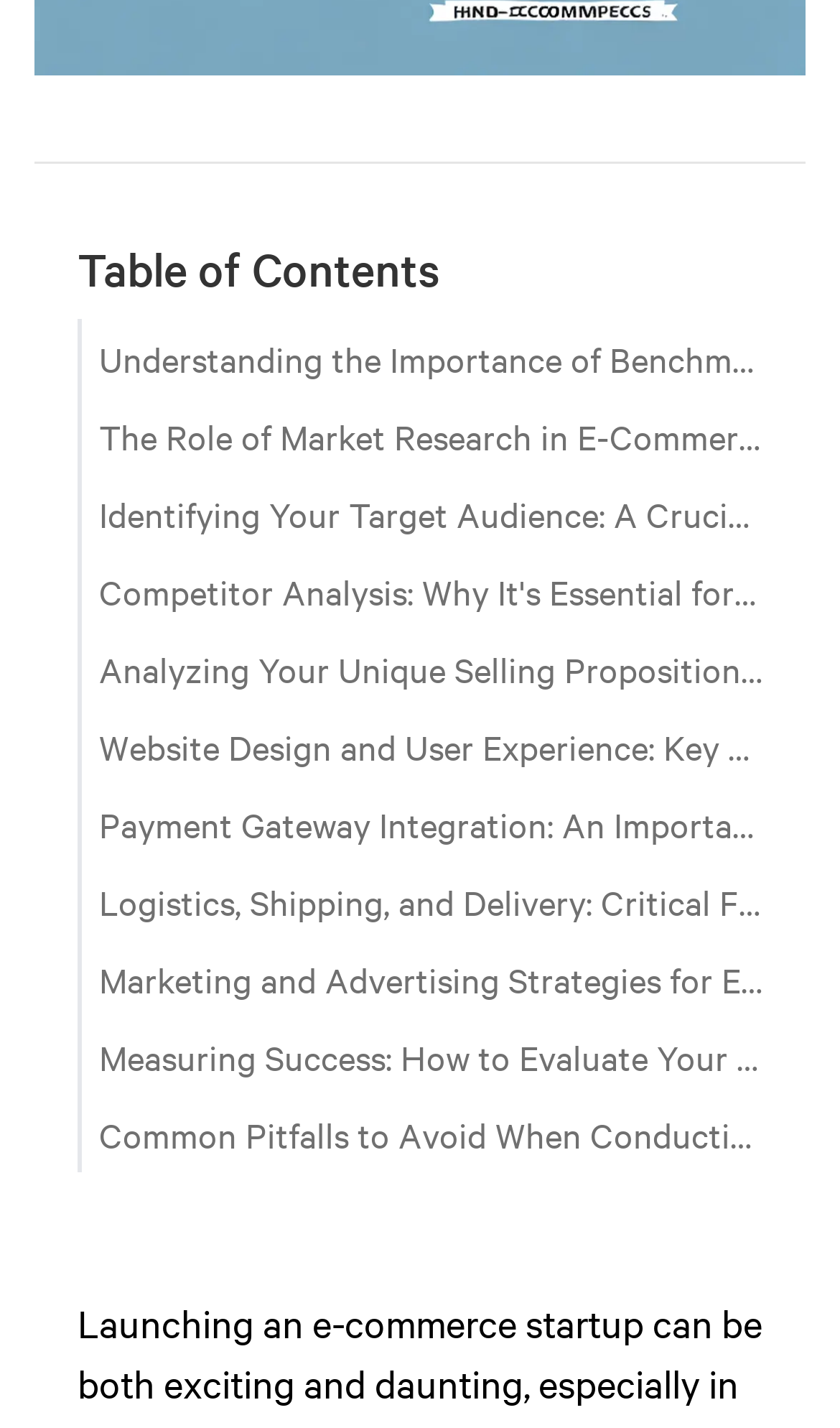Find the bounding box coordinates of the element to click in order to complete this instruction: "Click on the 'Understanding the Importance of Benchmarking for E-Commerce Startups' button". The bounding box coordinates must be four float numbers between 0 and 1, denoted as [left, top, right, bottom].

[0.092, 0.223, 0.908, 0.277]